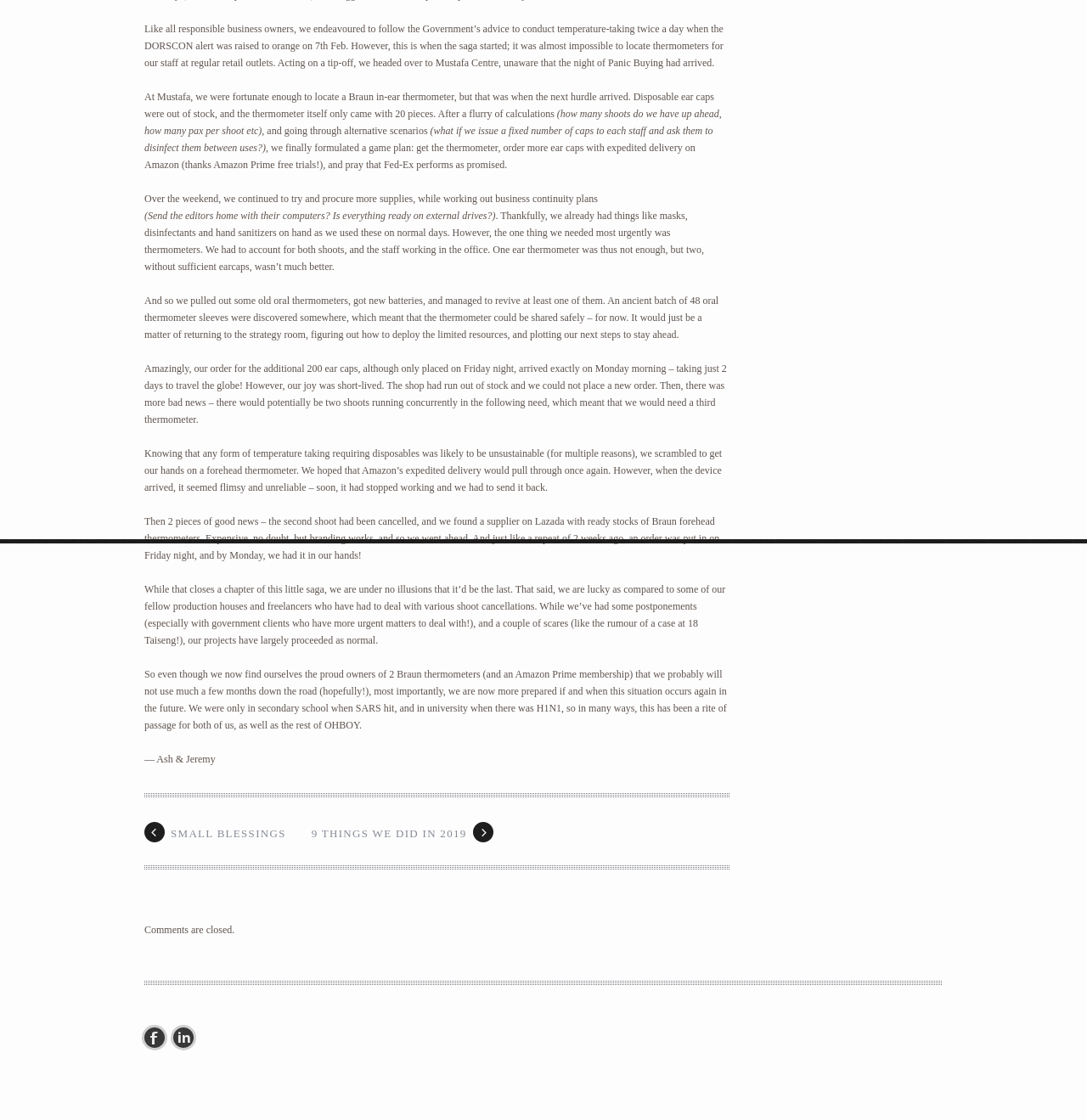Predict the bounding box coordinates of the UI element that matches this description: "Small Blessings". The coordinates should be in the format [left, top, right, bottom] with each value between 0 and 1.

[0.133, 0.729, 0.263, 0.752]